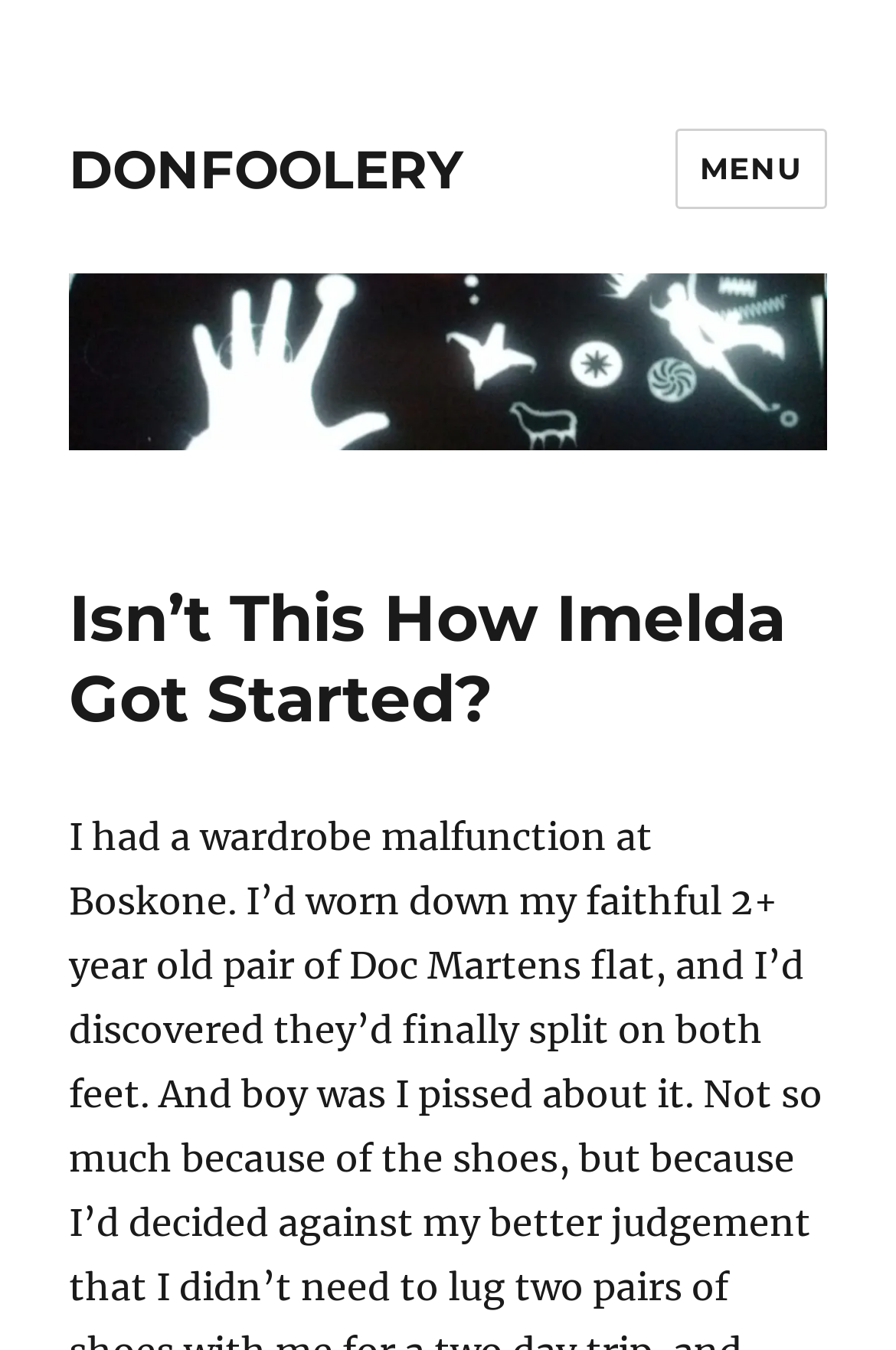Highlight the bounding box of the UI element that corresponds to this description: "alt="DONFOOLERY"".

[0.077, 0.202, 0.923, 0.334]